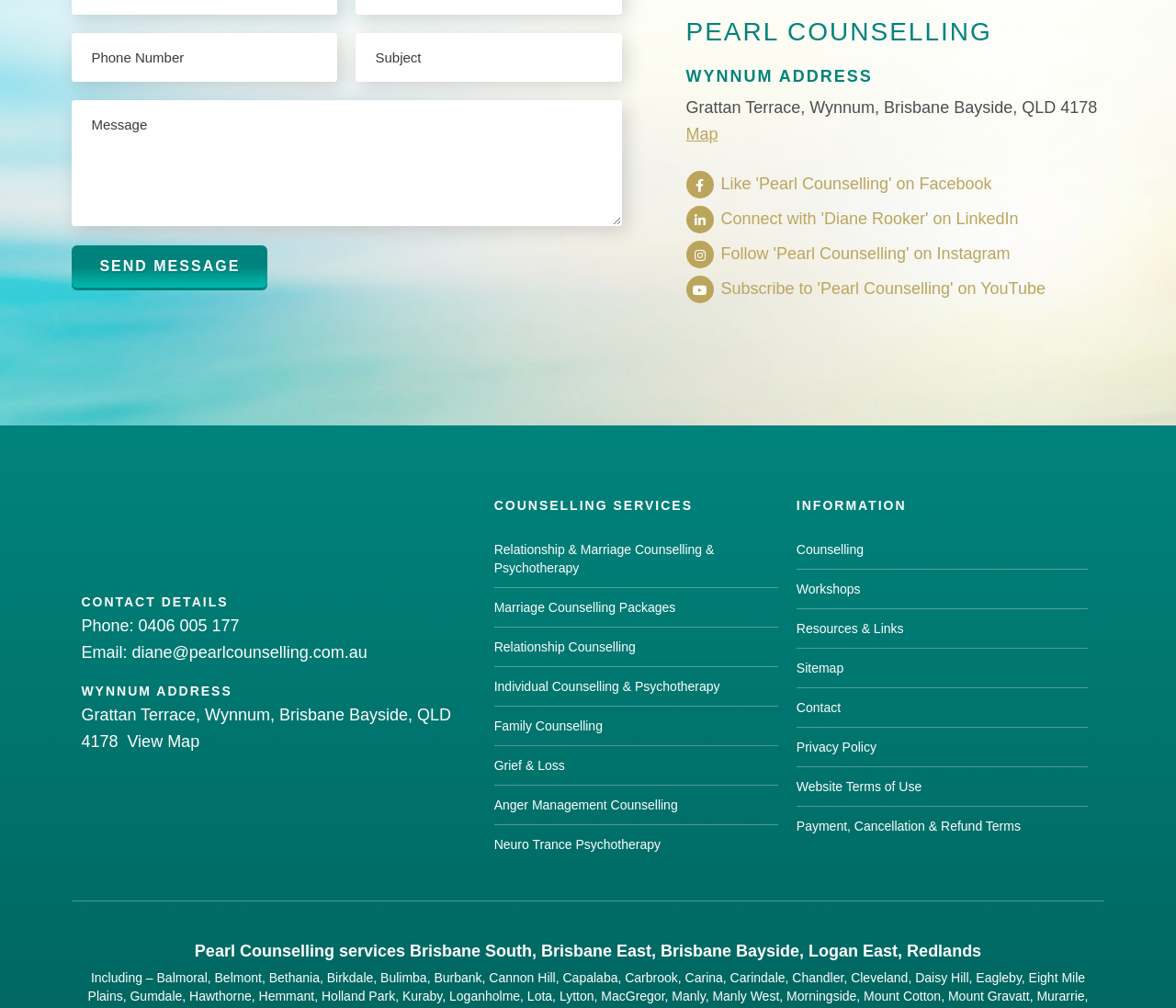What is the phone number for contact?
With the help of the image, please provide a detailed response to the question.

The phone number for contact can be found in the link element '0406 005 177' with bounding box coordinates [0.118, 0.612, 0.204, 0.63].